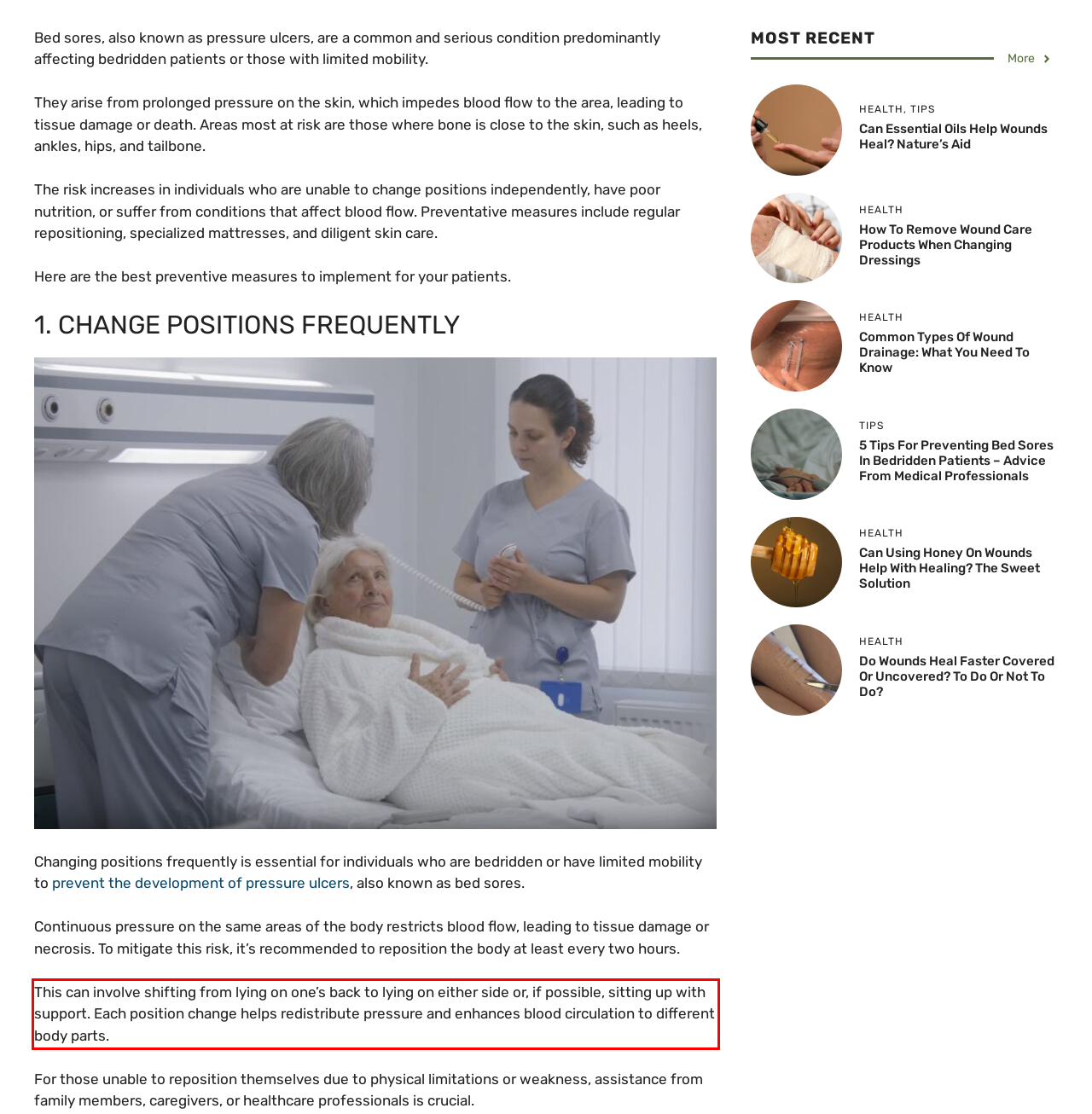Given a screenshot of a webpage with a red bounding box, extract the text content from the UI element inside the red bounding box.

This can involve shifting from lying on one’s back to lying on either side or, if possible, sitting up with support. Each position change helps redistribute pressure and enhances blood circulation to different body parts.